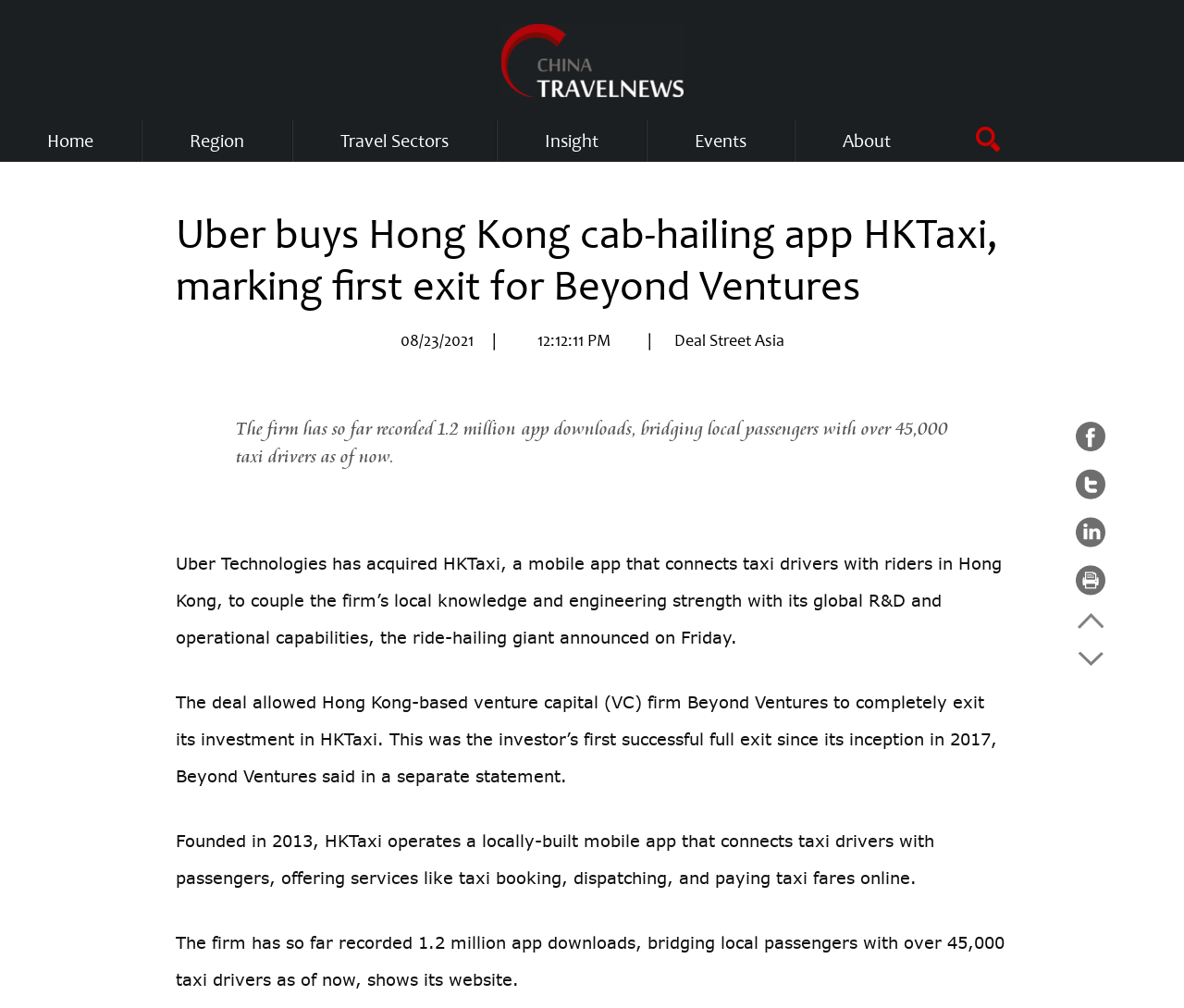What is the name of the app acquired by Uber?
Please provide a single word or phrase as your answer based on the image.

HKTaxi